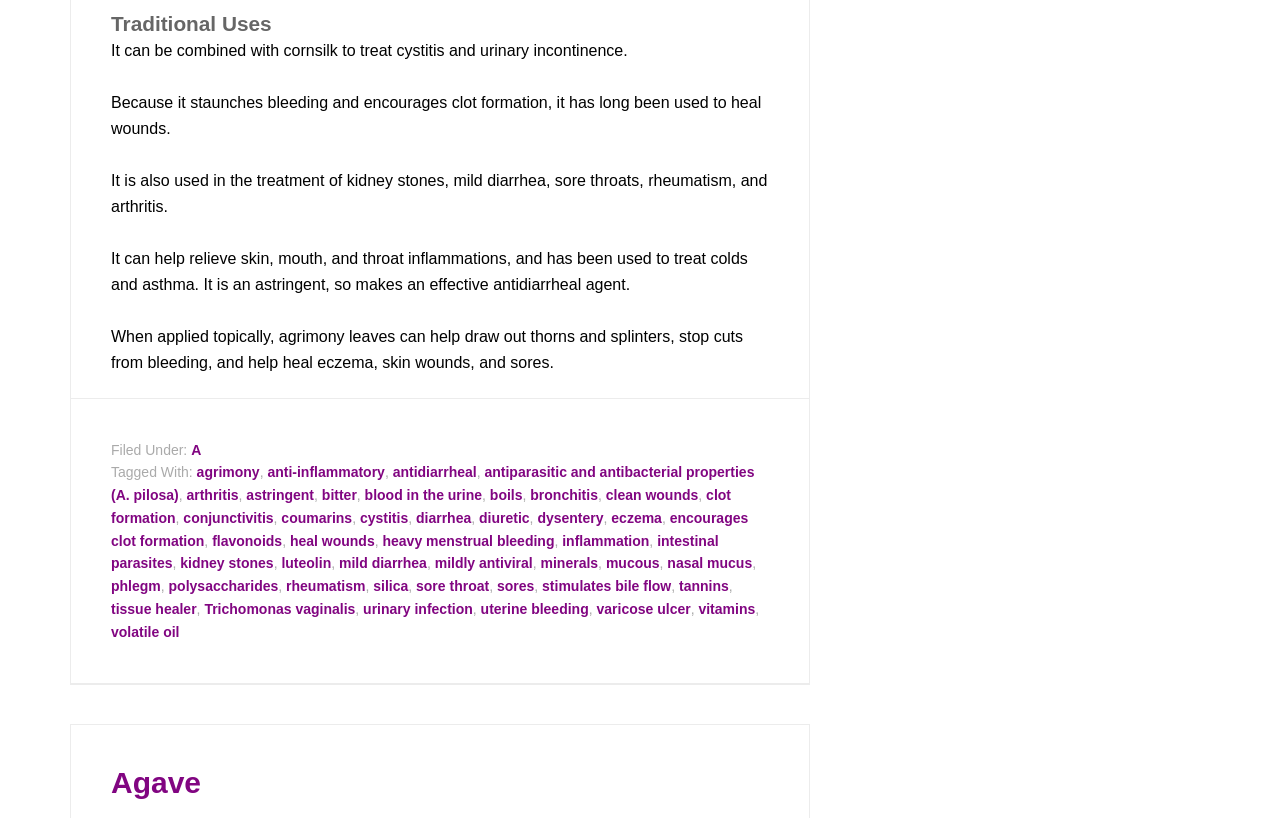Look at the image and give a detailed response to the following question: What is the property of agrimony that makes it an antidiarrheal agent?

The webpage states that agrimony is an astringent, which makes it an effective antidiarrheal agent. This property of agrimony helps to relieve diarrhea and other gastrointestinal issues.